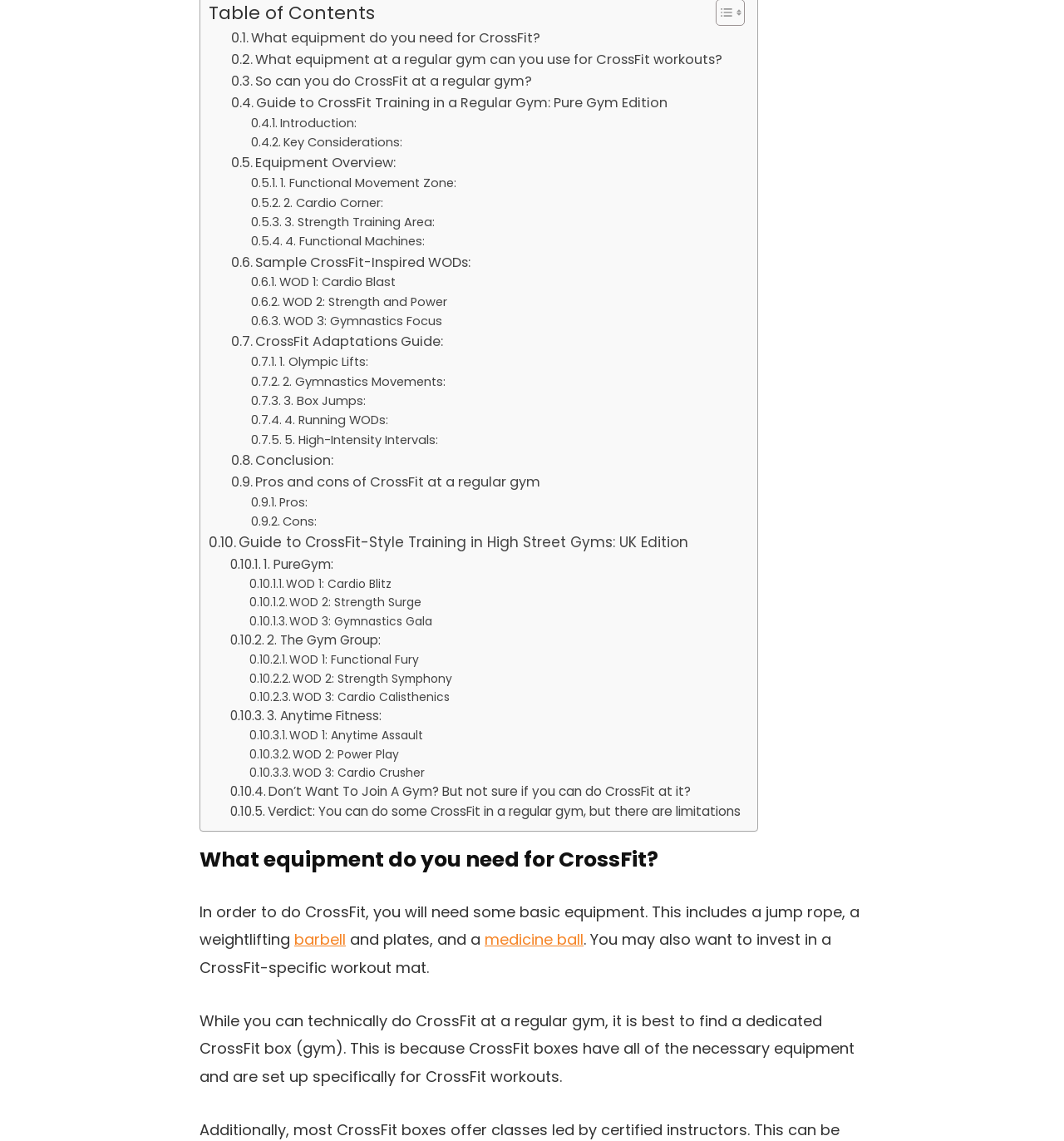Observe the image and answer the following question in detail: What is a CrossFit box?

The webpage states, 'While you can technically do CrossFit at a regular gym, it is best to find a dedicated CrossFit box (gym). This is because CrossFit boxes have all of the necessary equipment and are set up specifically for CrossFit workouts.' This defines a CrossFit box as a dedicated gym for CrossFit workouts.